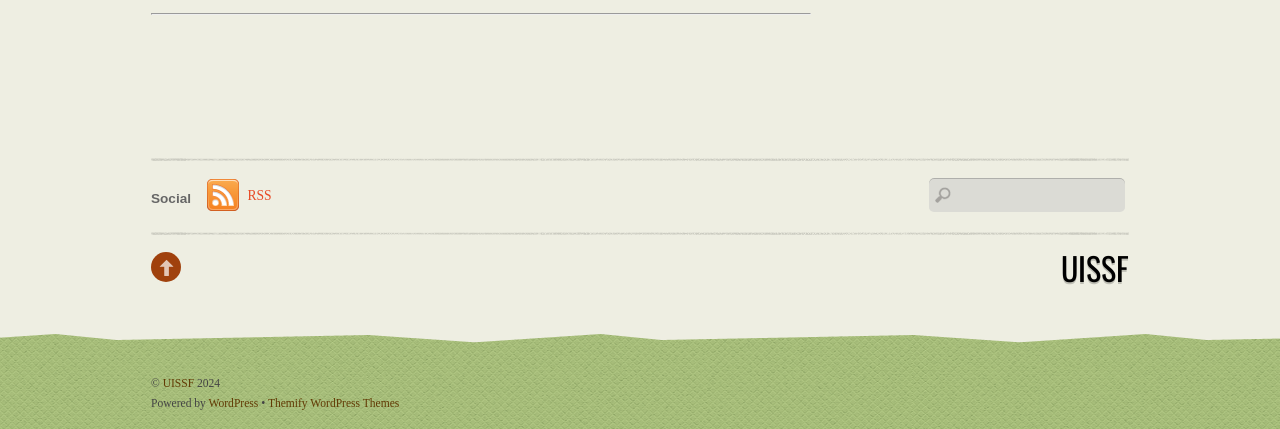Provide the bounding box coordinates of the UI element this sentence describes: "name="s" title="Search"".

[0.726, 0.415, 0.879, 0.495]